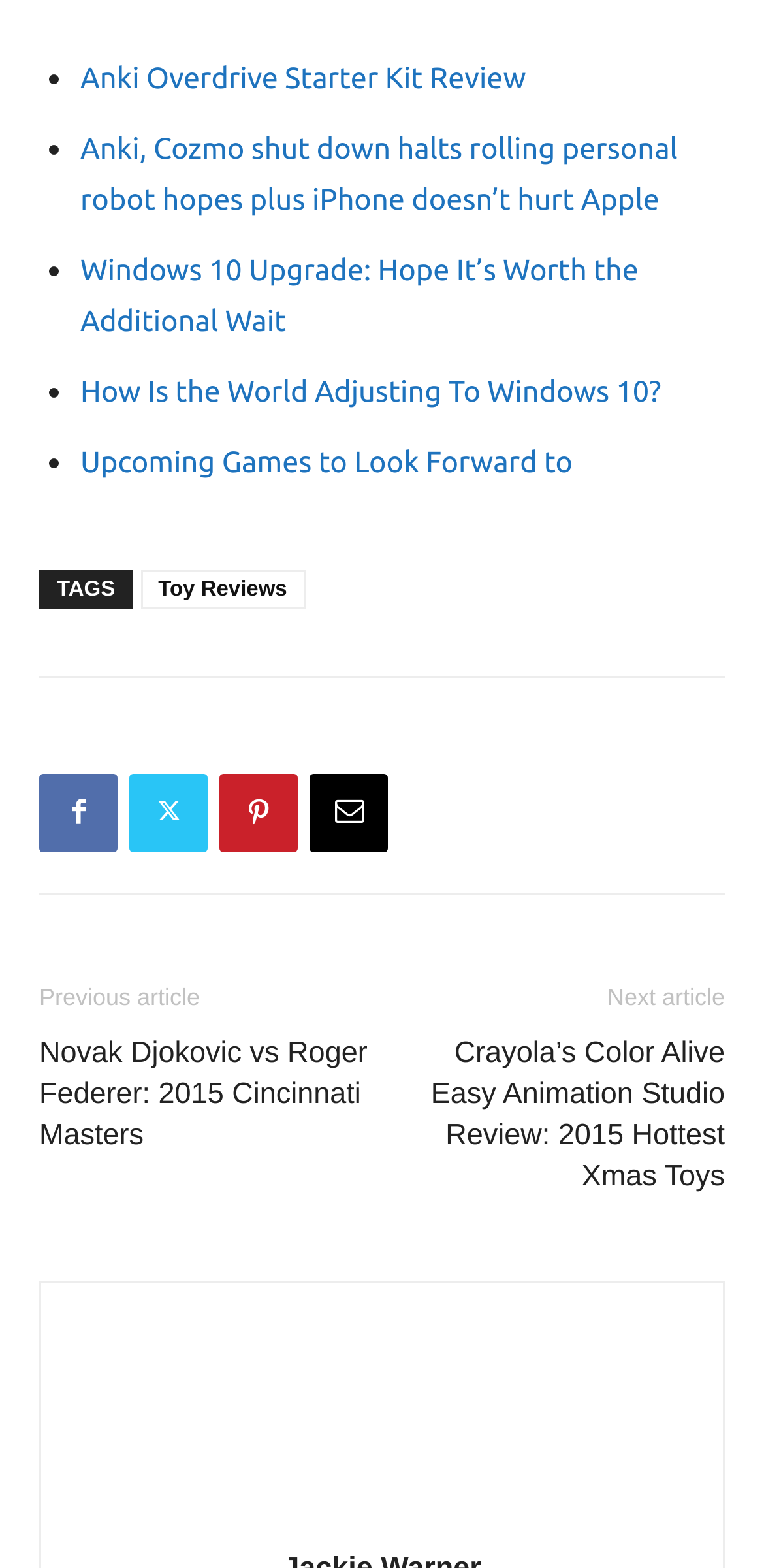Please indicate the bounding box coordinates of the element's region to be clicked to achieve the instruction: "Click on the author's photo". Provide the coordinates as four float numbers between 0 and 1, i.e., [left, top, right, bottom].

[0.377, 0.955, 0.623, 0.975]